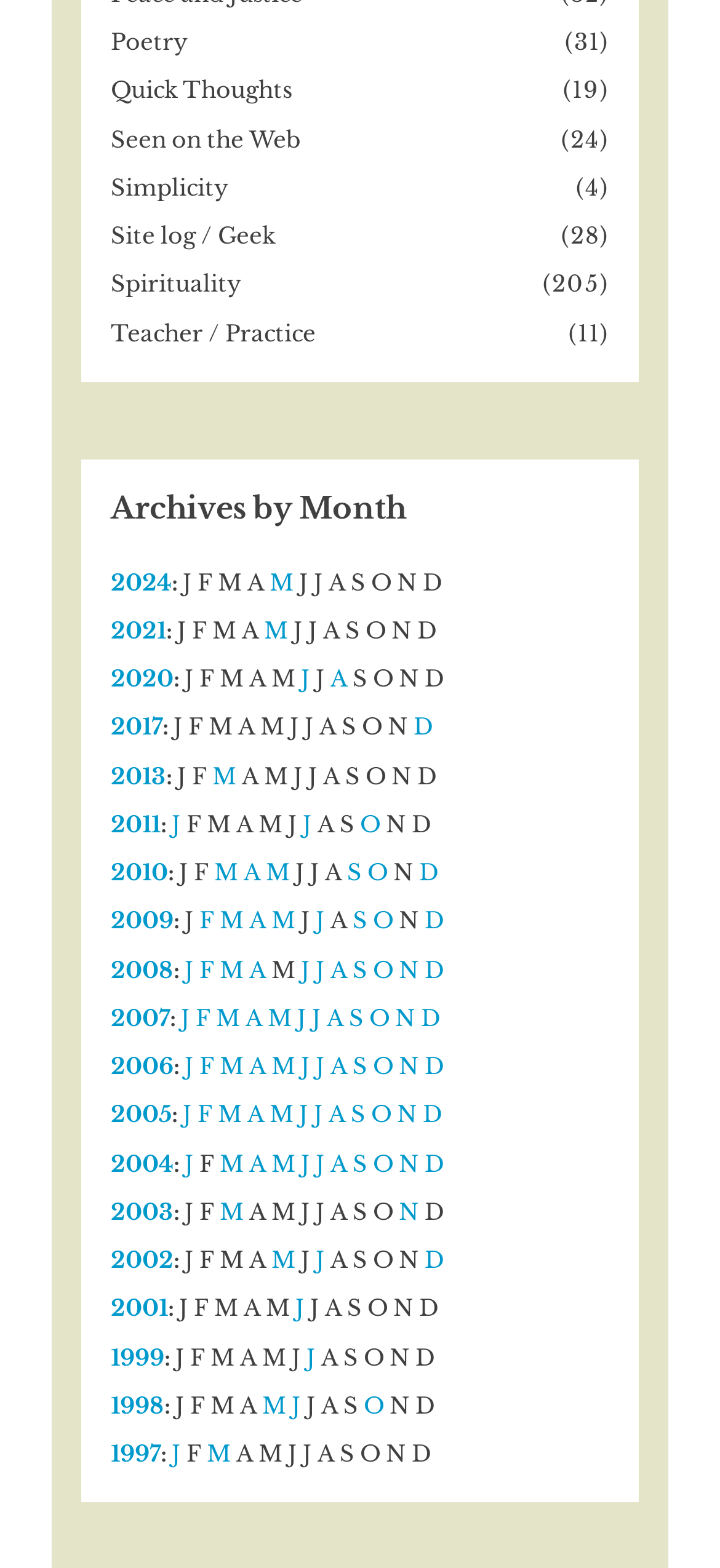Answer the question in one word or a short phrase:
How many categories are listed on the webpage?

9